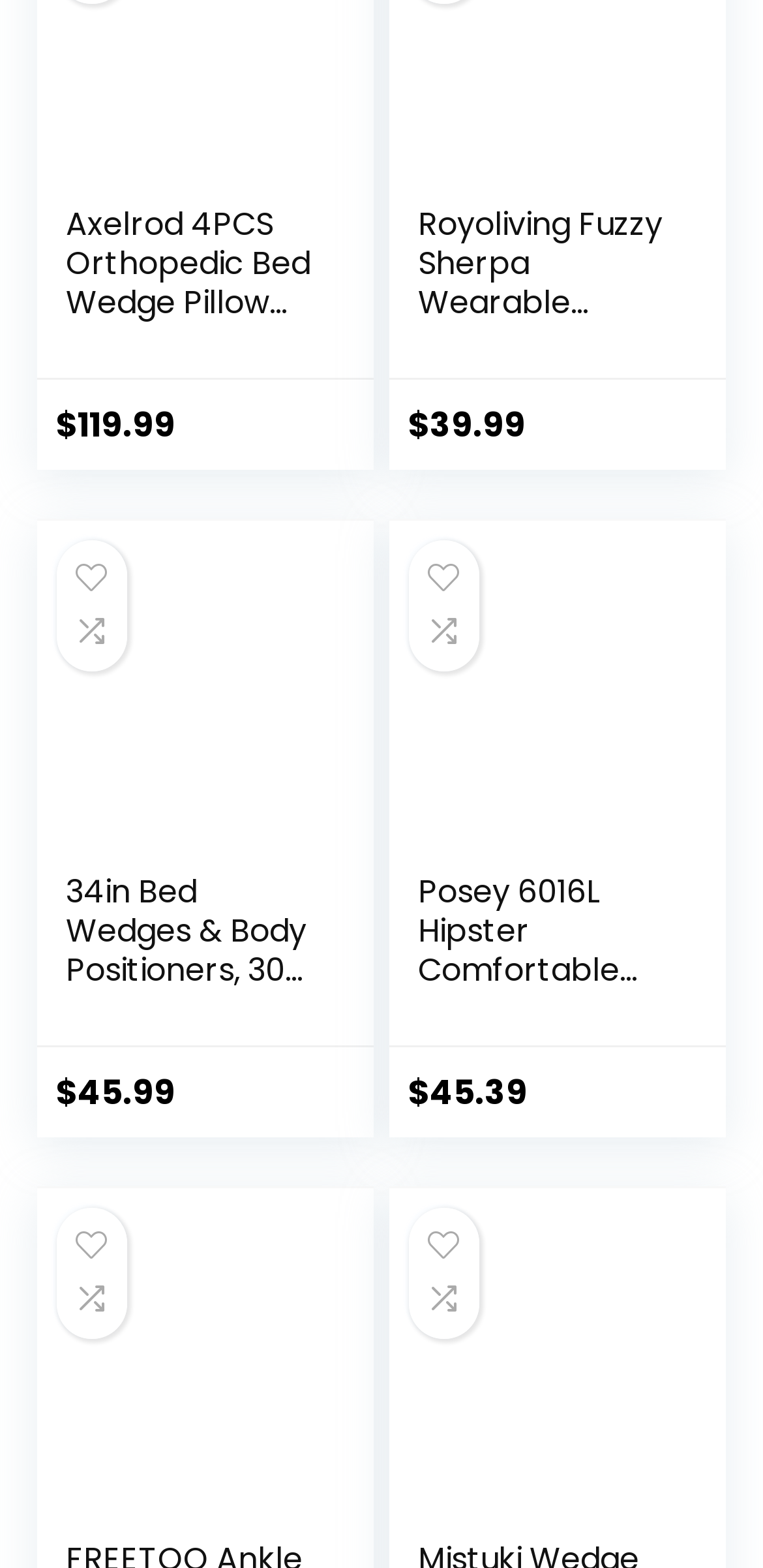How many products are displayed on this page?
Provide a well-explained and detailed answer to the question.

I counted the number of product headings and links on the page, and there are four products displayed.